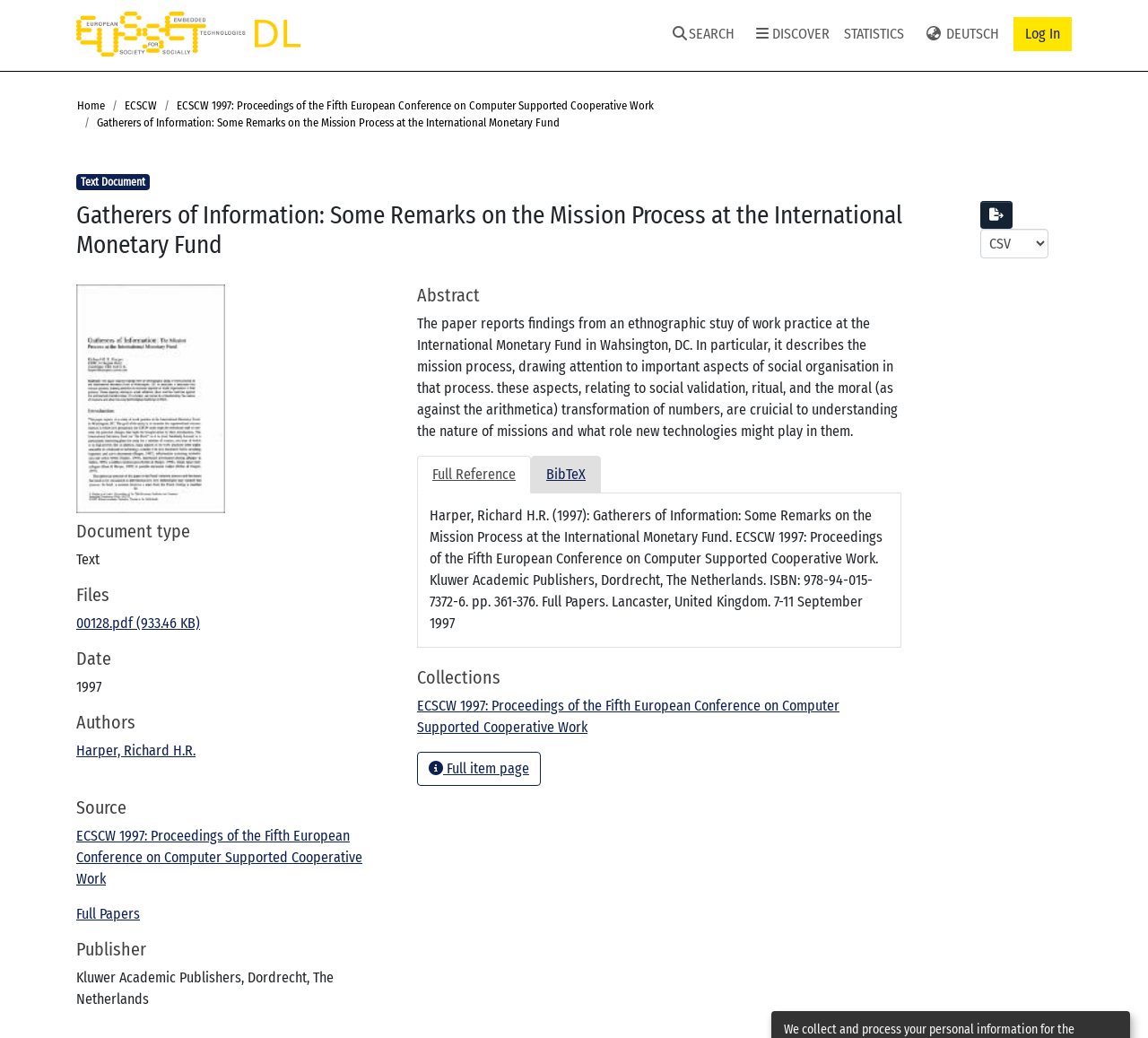Pinpoint the bounding box coordinates of the element you need to click to execute the following instruction: "Click the language button". The bounding box should be represented by four float numbers between 0 and 1, in the format [left, top, right, bottom].

[0.805, 0.022, 0.87, 0.043]